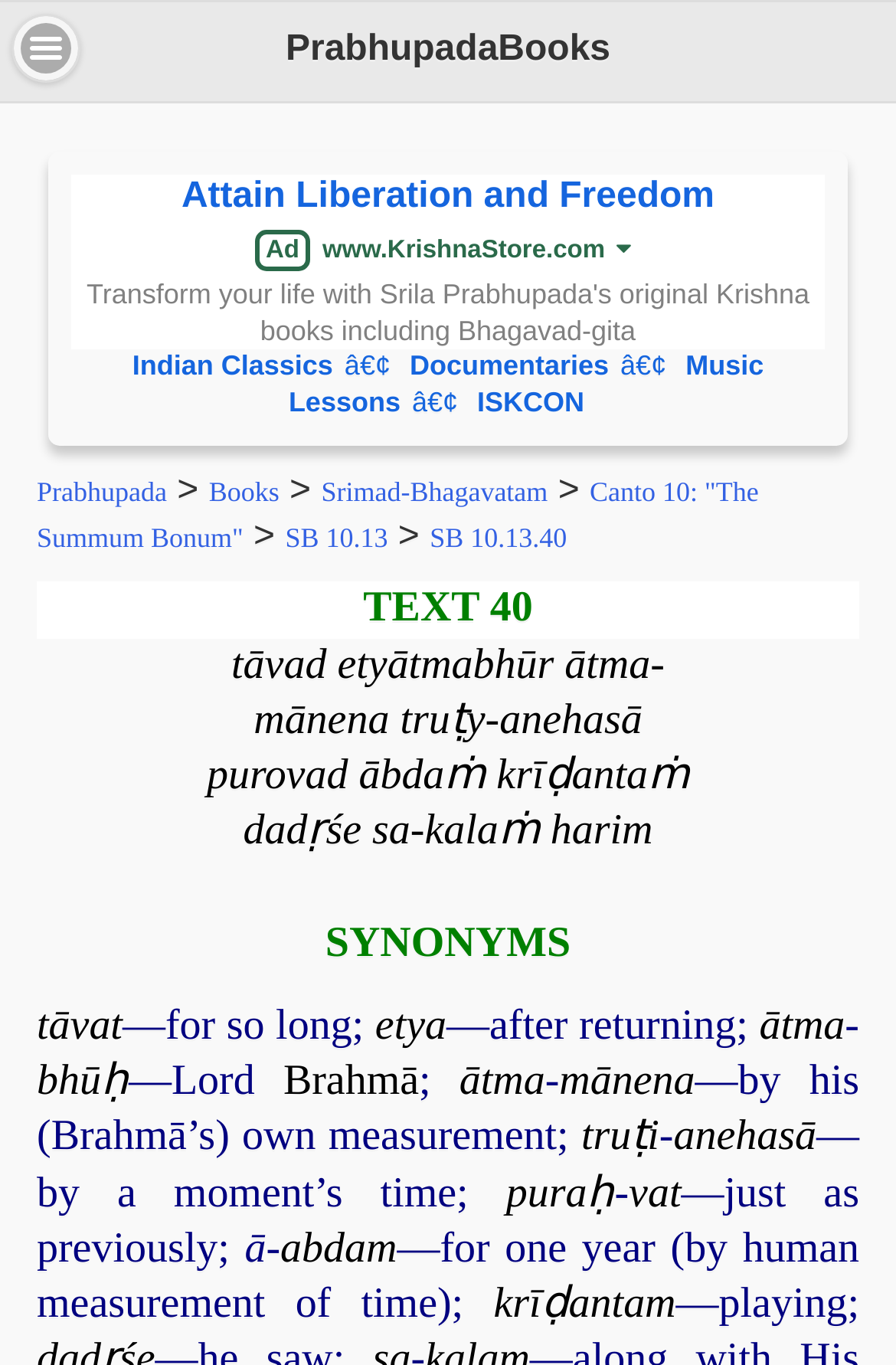What is Lord Brahma doing according to the text?
Please ensure your answer is as detailed and informative as possible.

The question can be answered by looking at the StaticText 'krīḍantam' and its corresponding translation '—playing;' which suggests that Lord Brahma is playing according to the text.